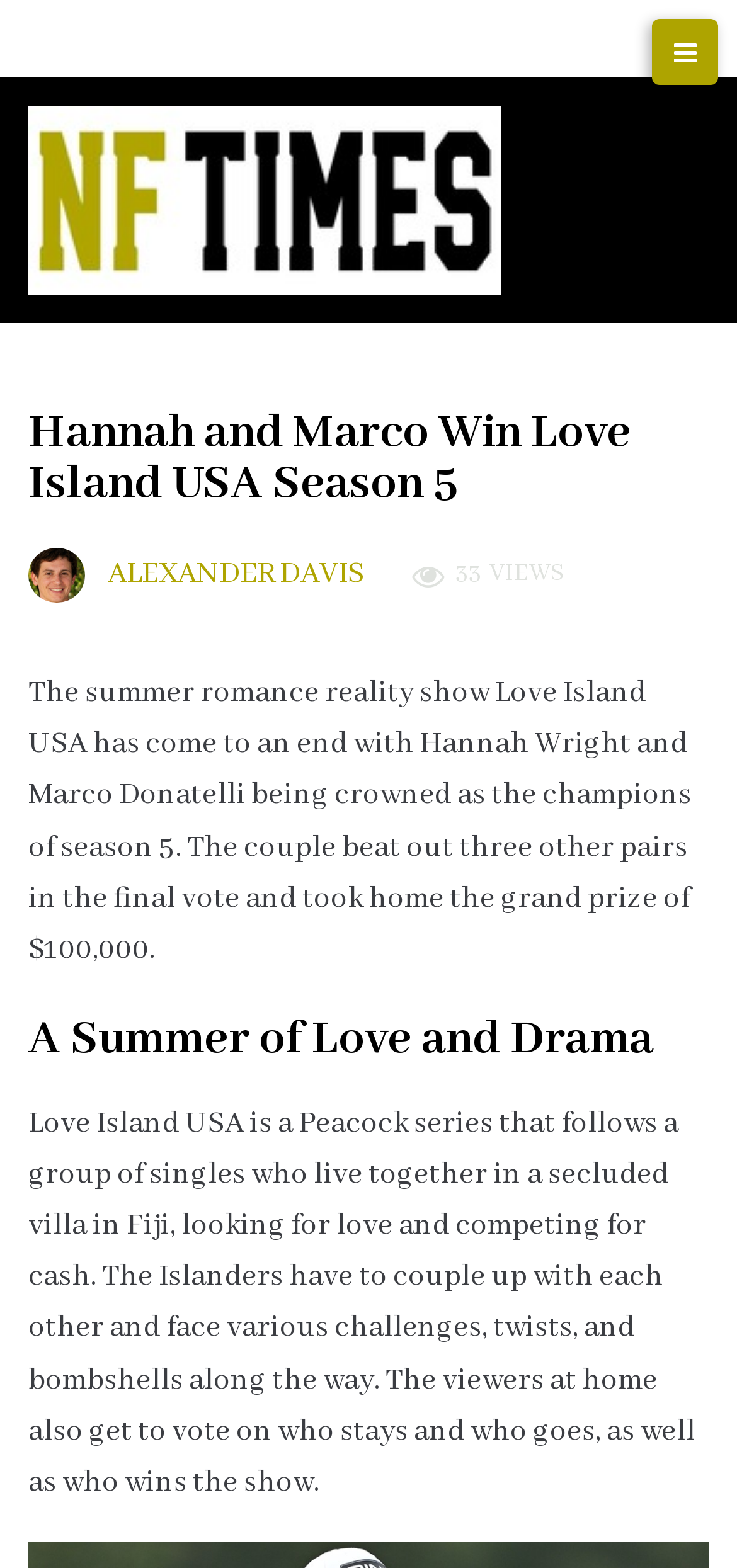Provide a one-word or short-phrase answer to the question:
What is the subtitle of the article?

A Summer of Love and Drama